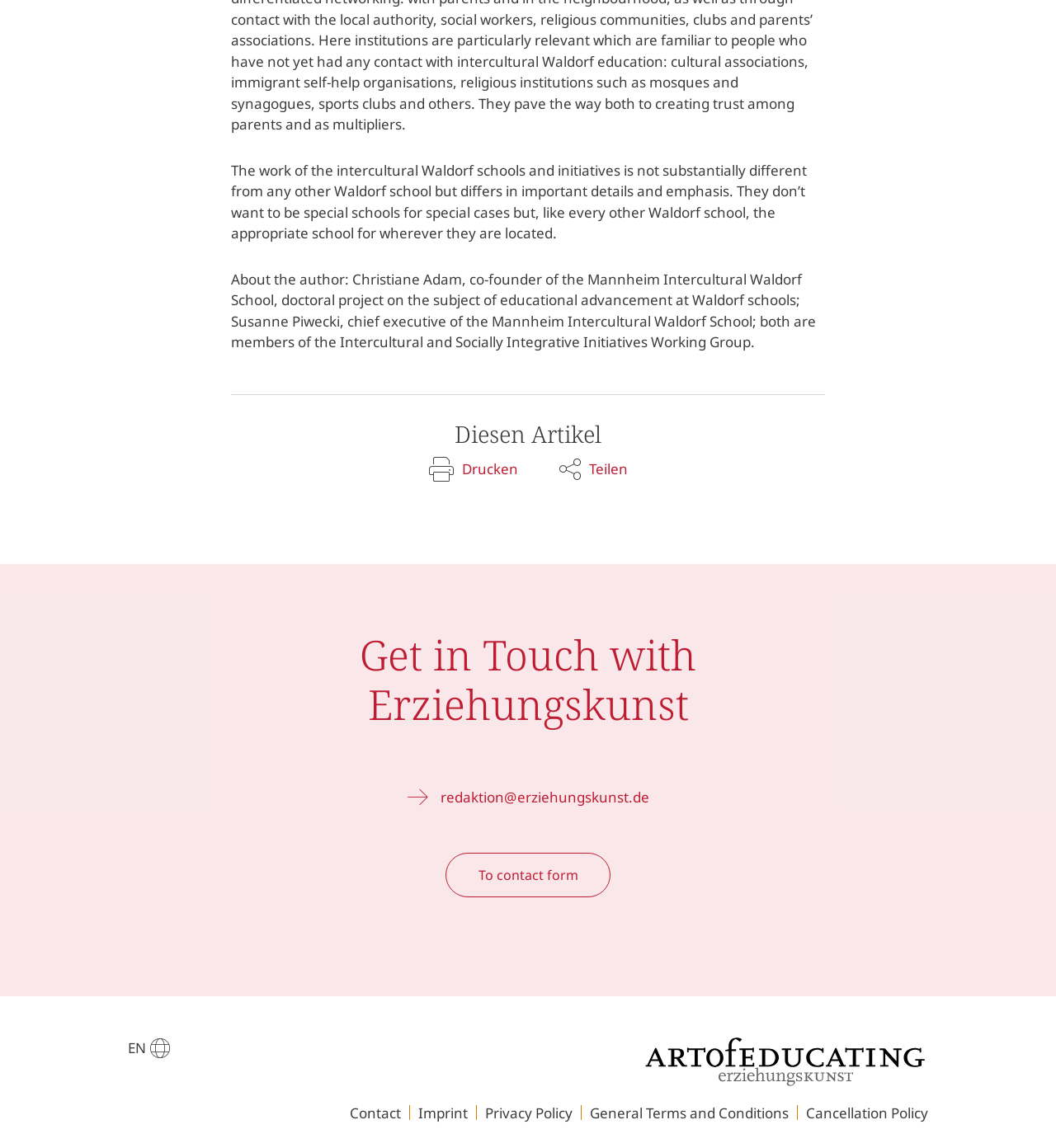Please identify the bounding box coordinates of the element that needs to be clicked to perform the following instruction: "Switch to English".

[0.121, 0.905, 0.138, 0.921]